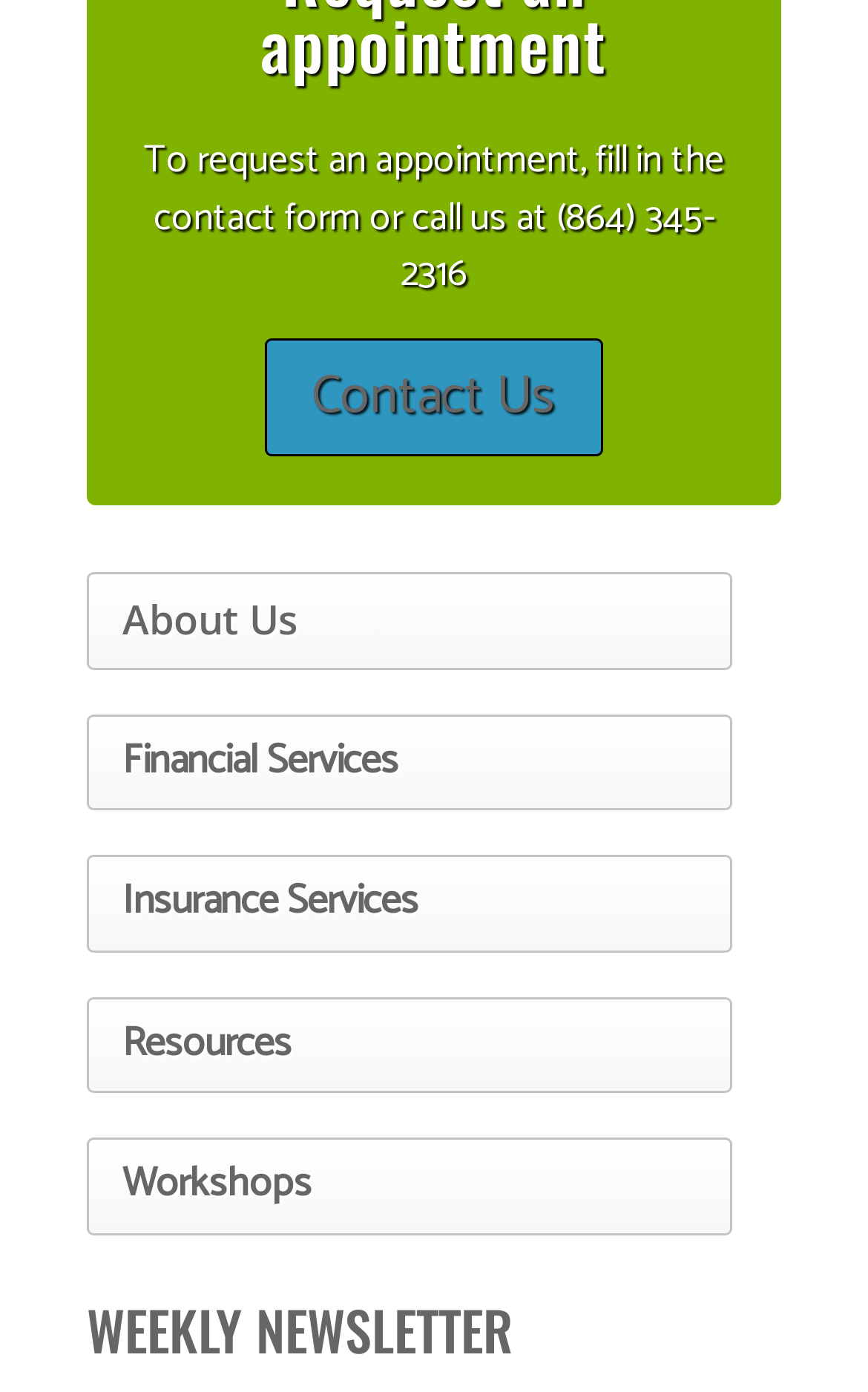Find the bounding box coordinates for the HTML element described as: "Revealing the Impact of Porn". The coordinates should consist of four float values between 0 and 1, i.e., [left, top, right, bottom].

None